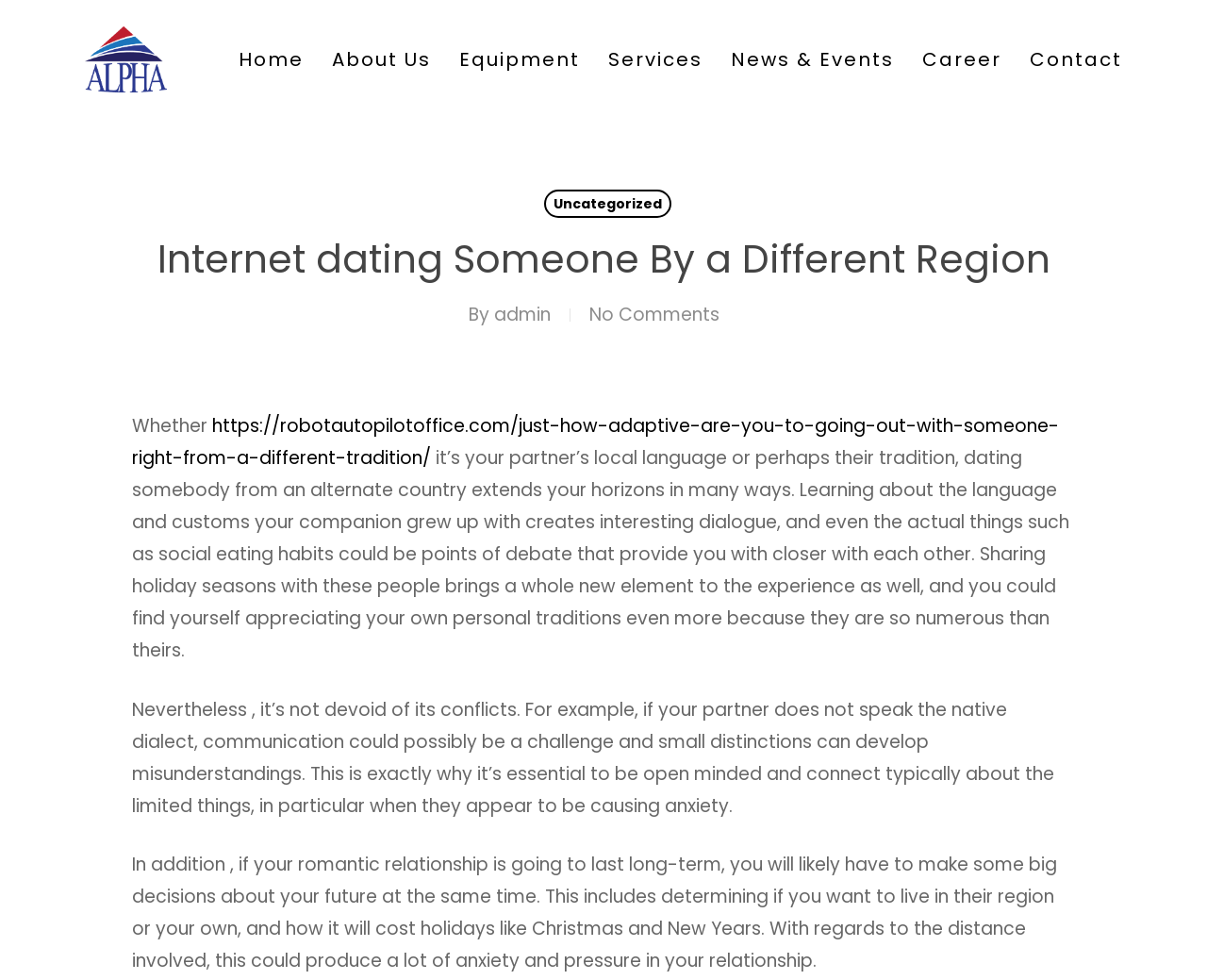Locate and generate the text content of the webpage's heading.

Internet dating Someone By a Different Region